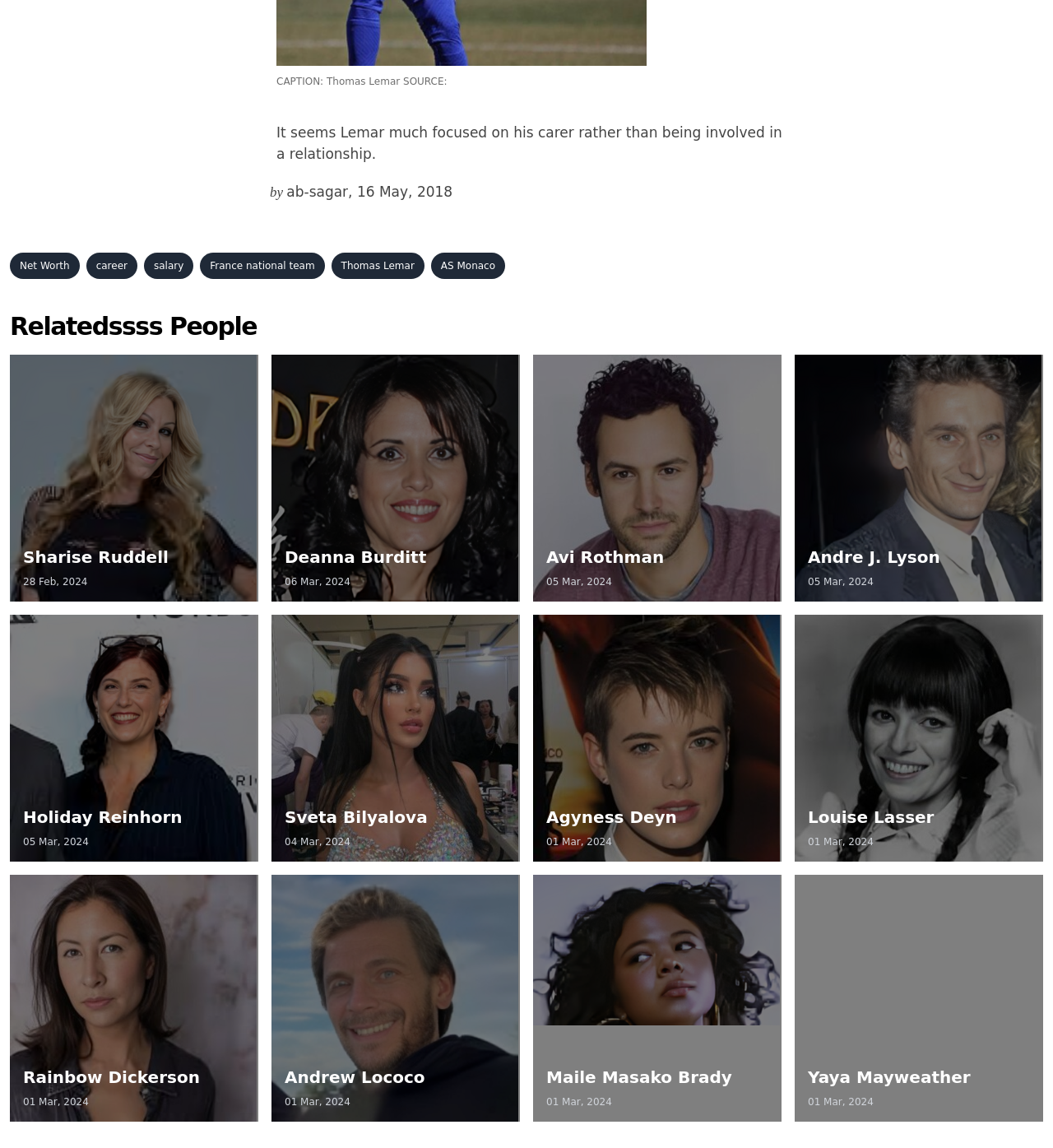What is Thomas Lemar focused on?
Identify the answer in the screenshot and reply with a single word or phrase.

his career